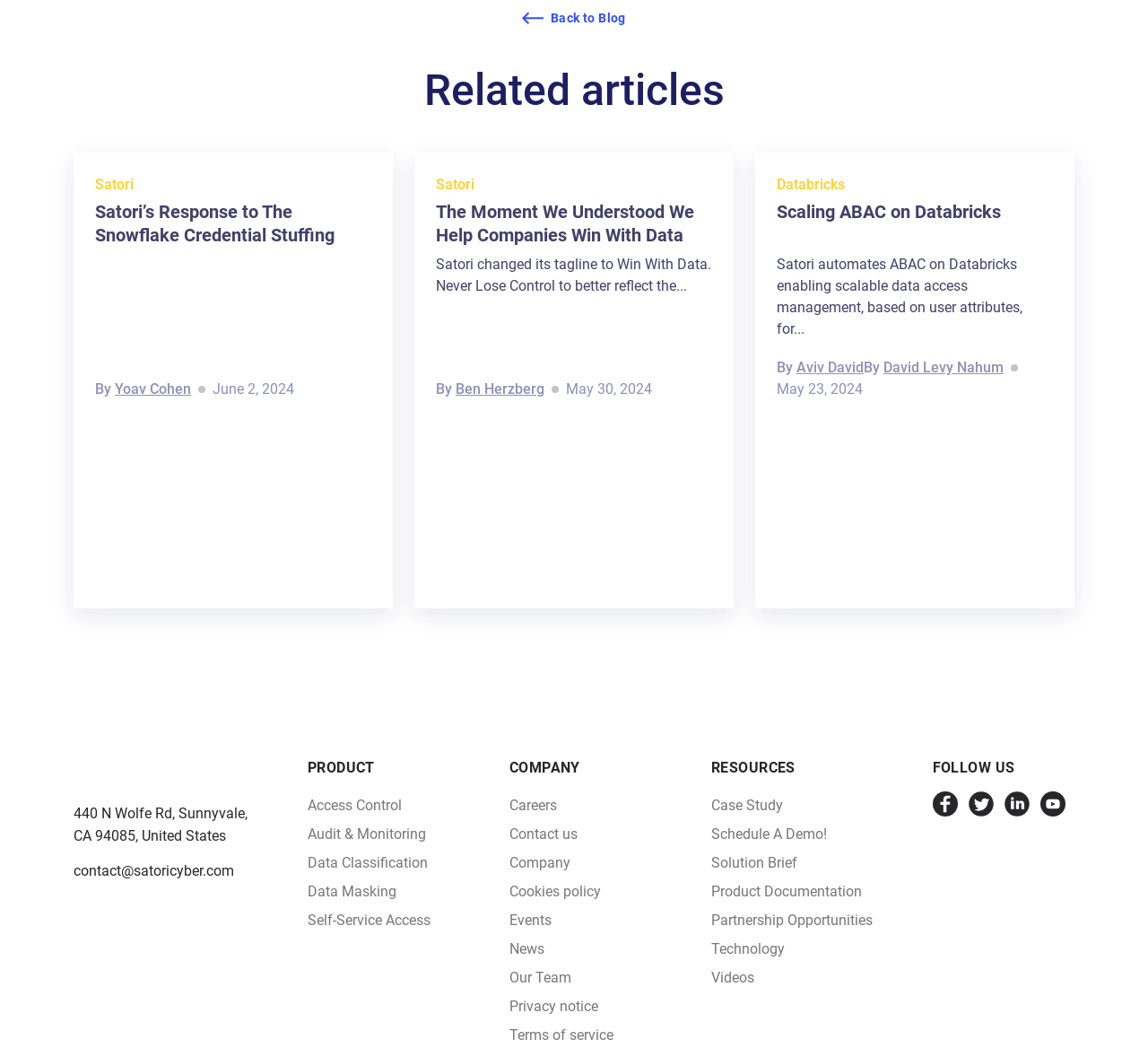What is the tagline of the company?
Please provide a single word or phrase answer based on the image.

Win With Data. Never Lose Control